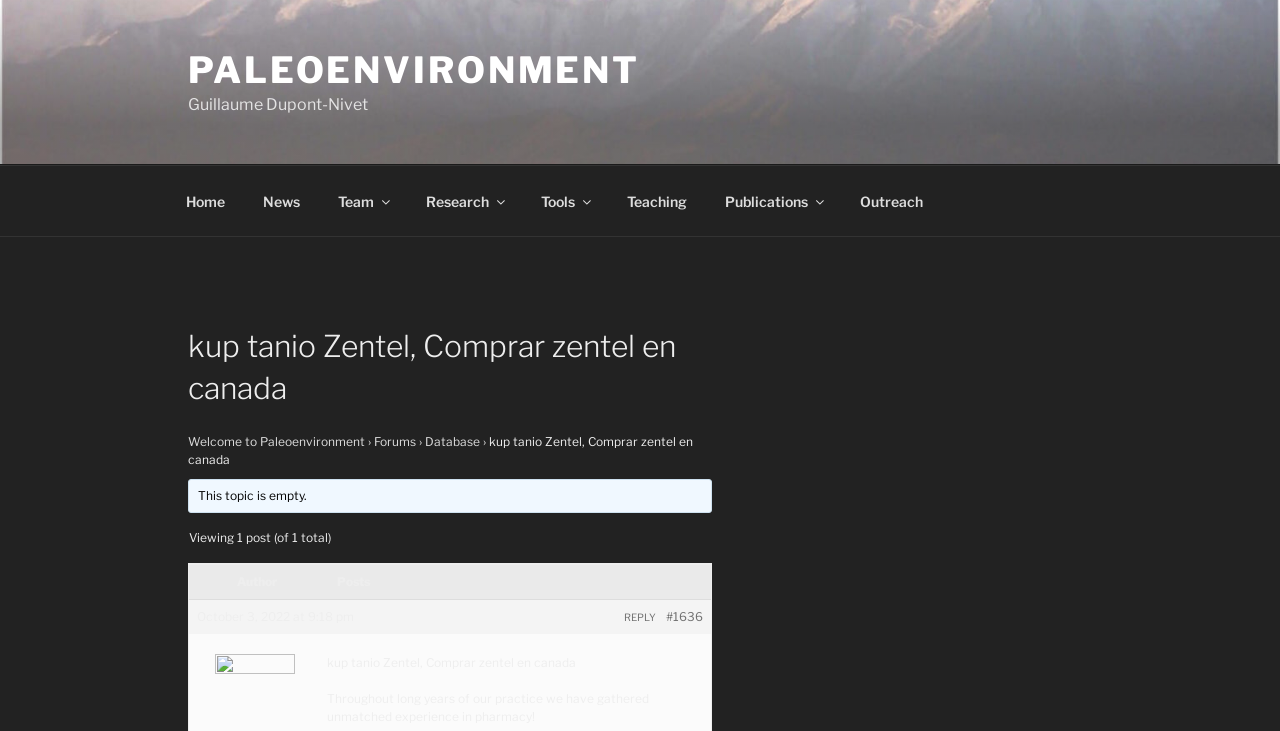Please predict the bounding box coordinates of the element's region where a click is necessary to complete the following instruction: "Call the toll-free number". The coordinates should be represented by four float numbers between 0 and 1, i.e., [left, top, right, bottom].

None